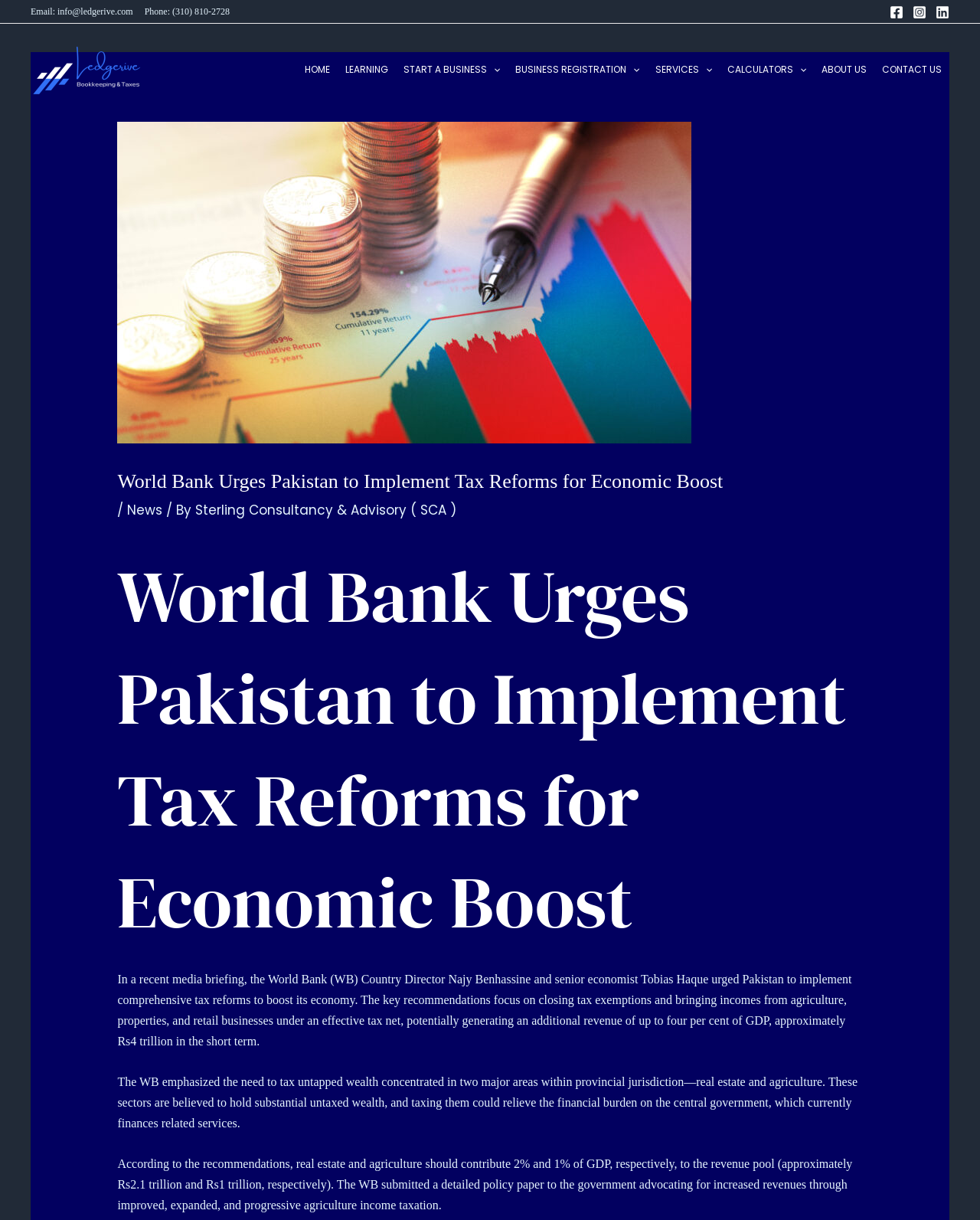Predict the bounding box coordinates of the area that should be clicked to accomplish the following instruction: "Go to HOME page". The bounding box coordinates should consist of four float numbers between 0 and 1, i.e., [left, top, right, bottom].

[0.303, 0.019, 0.345, 0.095]